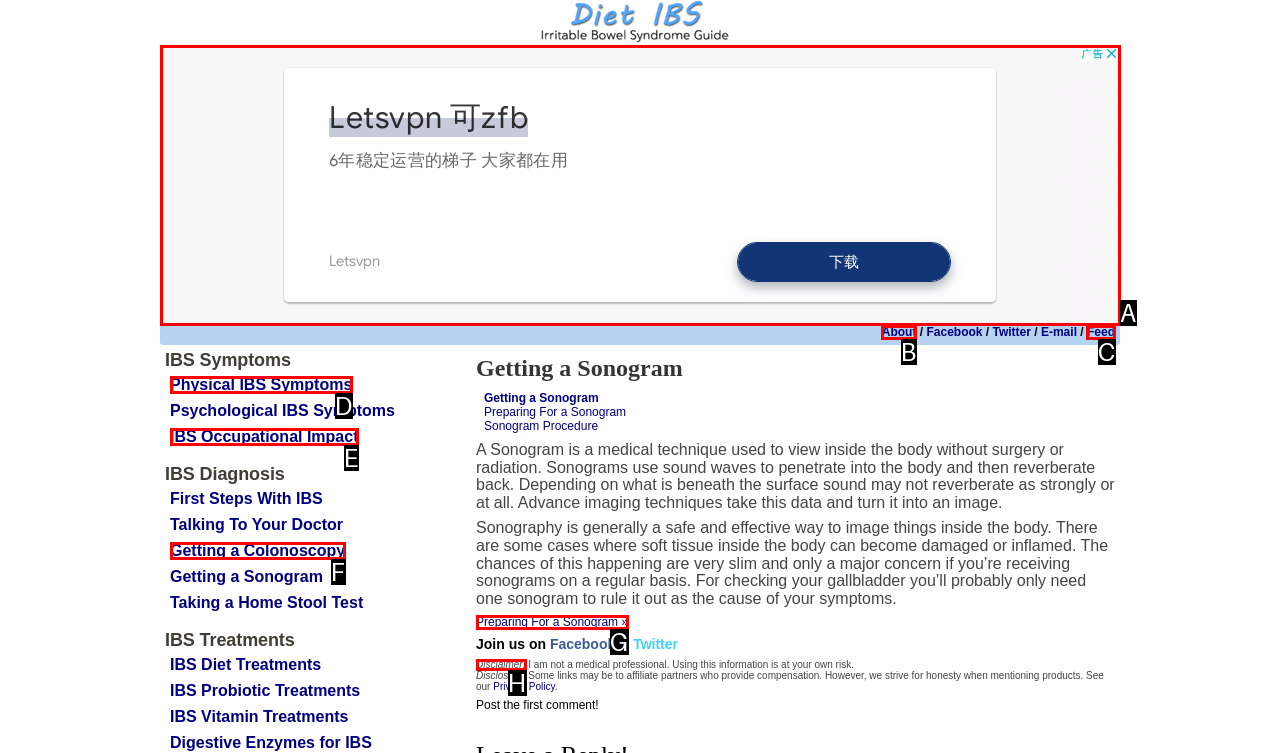Tell me which UI element to click to fulfill the given task: Read the 'Disclaimer'. Respond with the letter of the correct option directly.

H